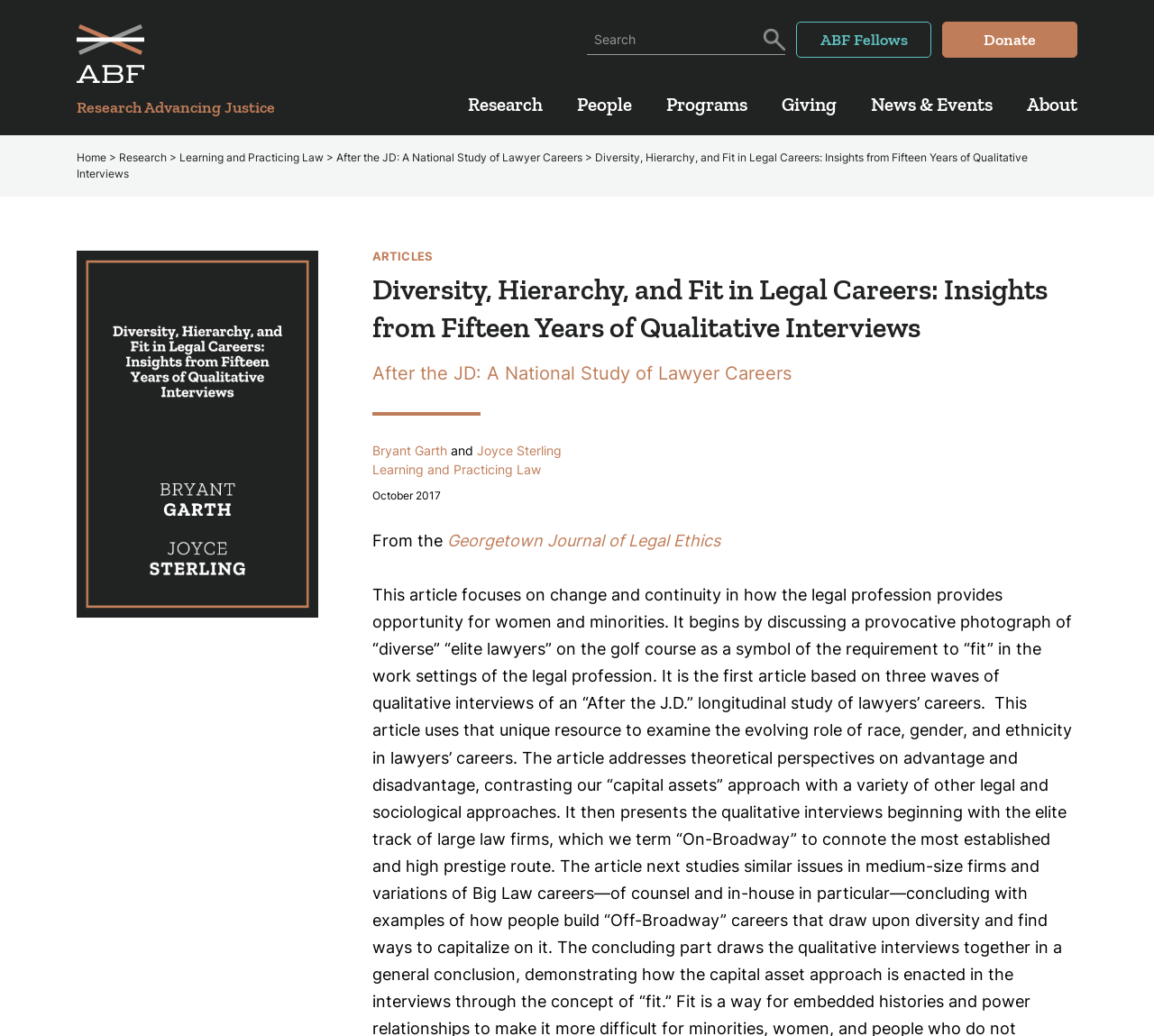Please extract the title of the webpage.

Diversity, Hierarchy, and Fit in Legal Careers: Insights from Fifteen Years of Qualitative Interviews